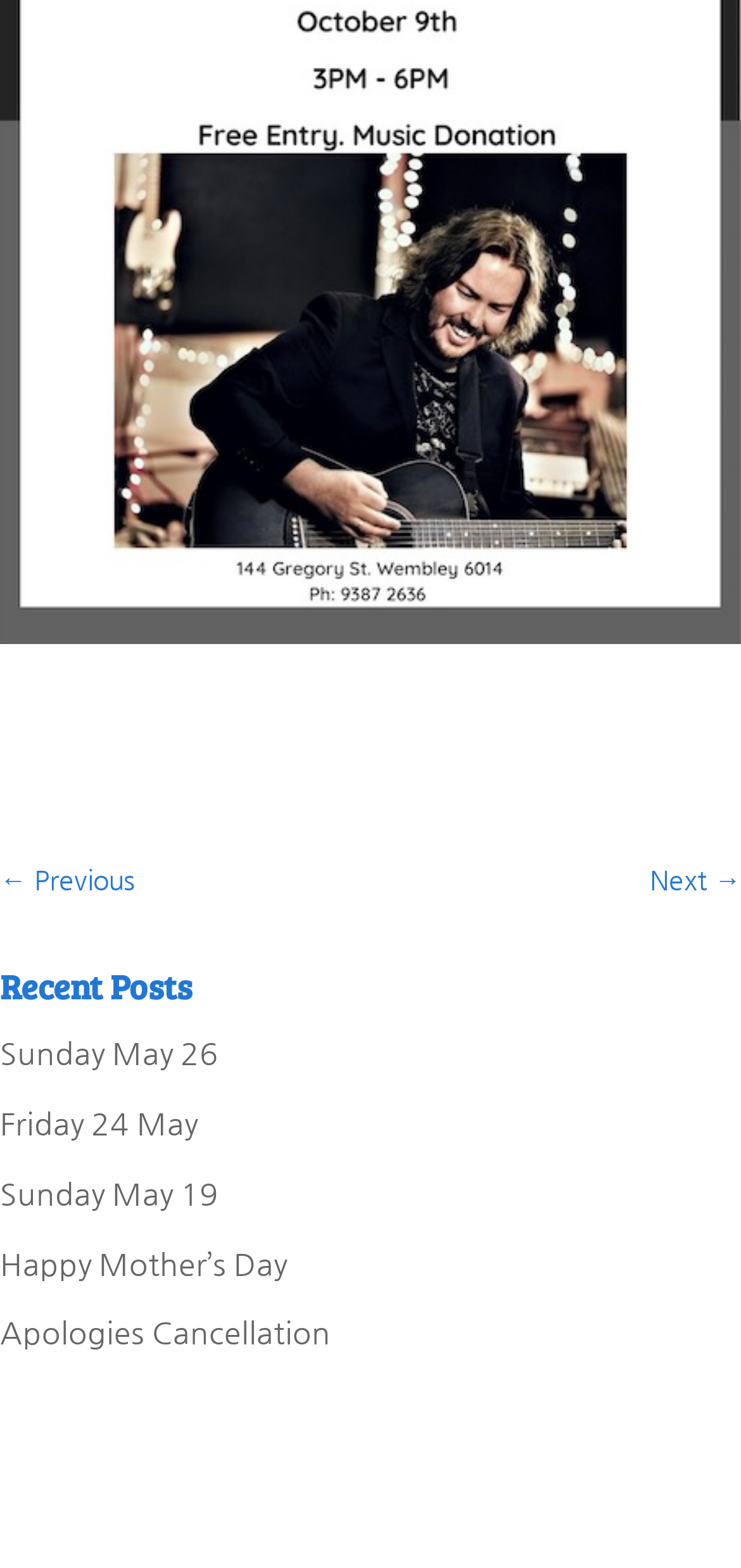Given the description "Sunday May 19", determine the bounding box of the corresponding UI element.

[0.0, 0.75, 0.295, 0.773]